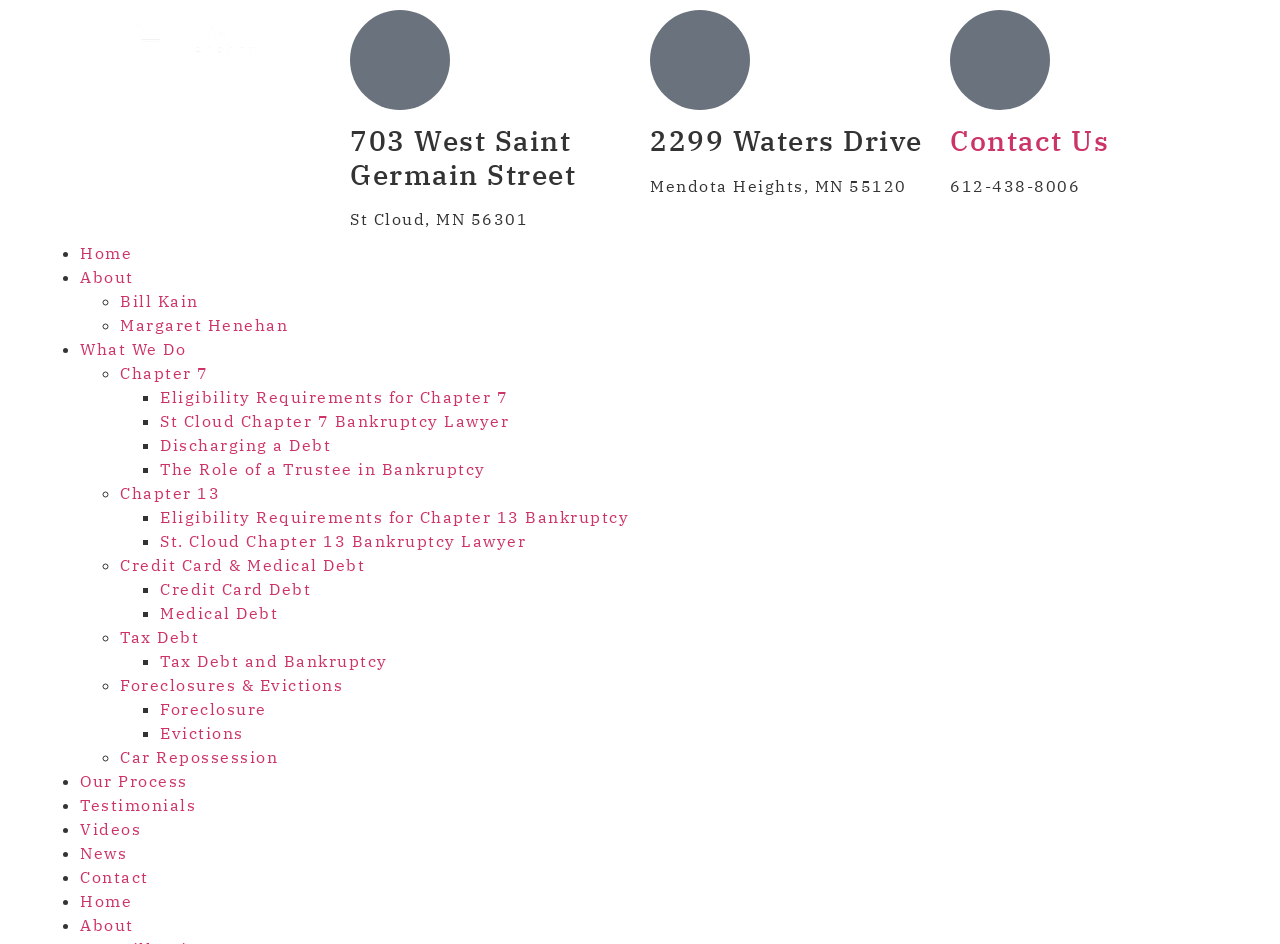What is the topic of the link 'Tax Debt and Bankruptcy'?
Provide a detailed and well-explained answer to the question.

I found the topic of the link by looking at the link element that says 'Tax Debt and Bankruptcy' which is a sub-link under the 'What We Do' section, indicating that it is related to Tax Debt.